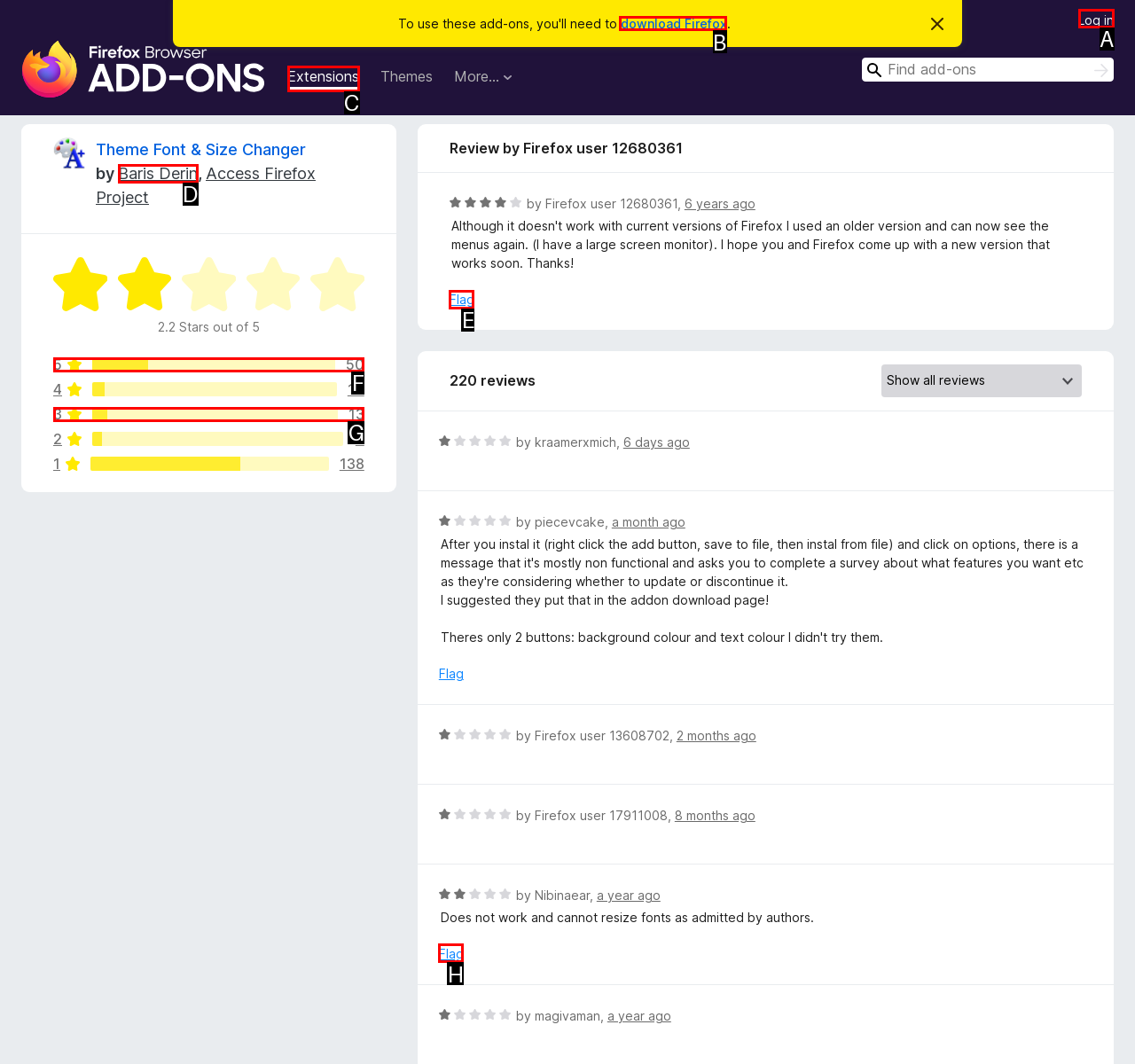Choose the letter of the option you need to click to Download Firefox. Answer with the letter only.

B